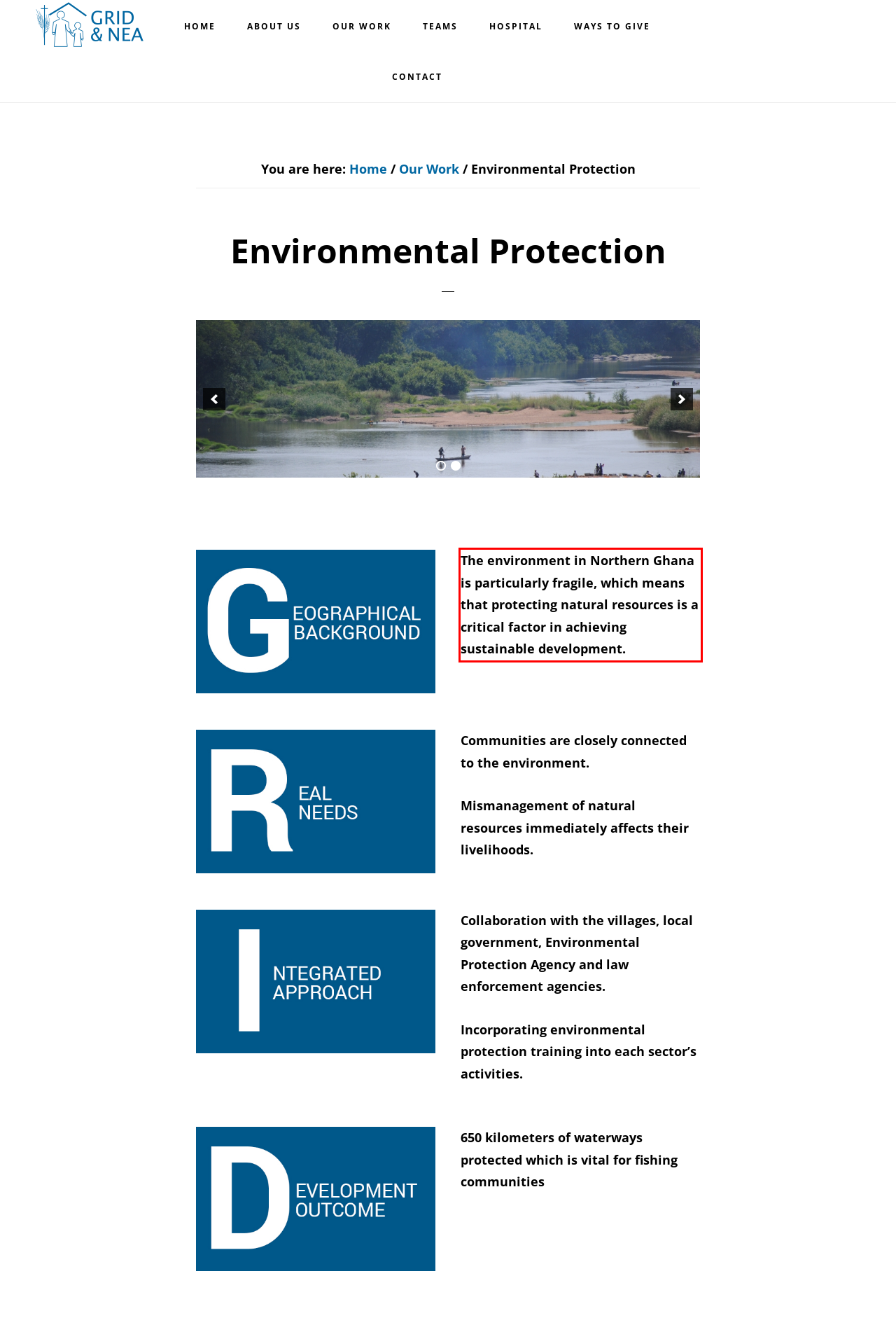Using the provided screenshot, read and generate the text content within the red-bordered area.

The environment in Northern Ghana is particularly fragile, which means that protecting natural resources is a critical factor in achieving sustainable development.